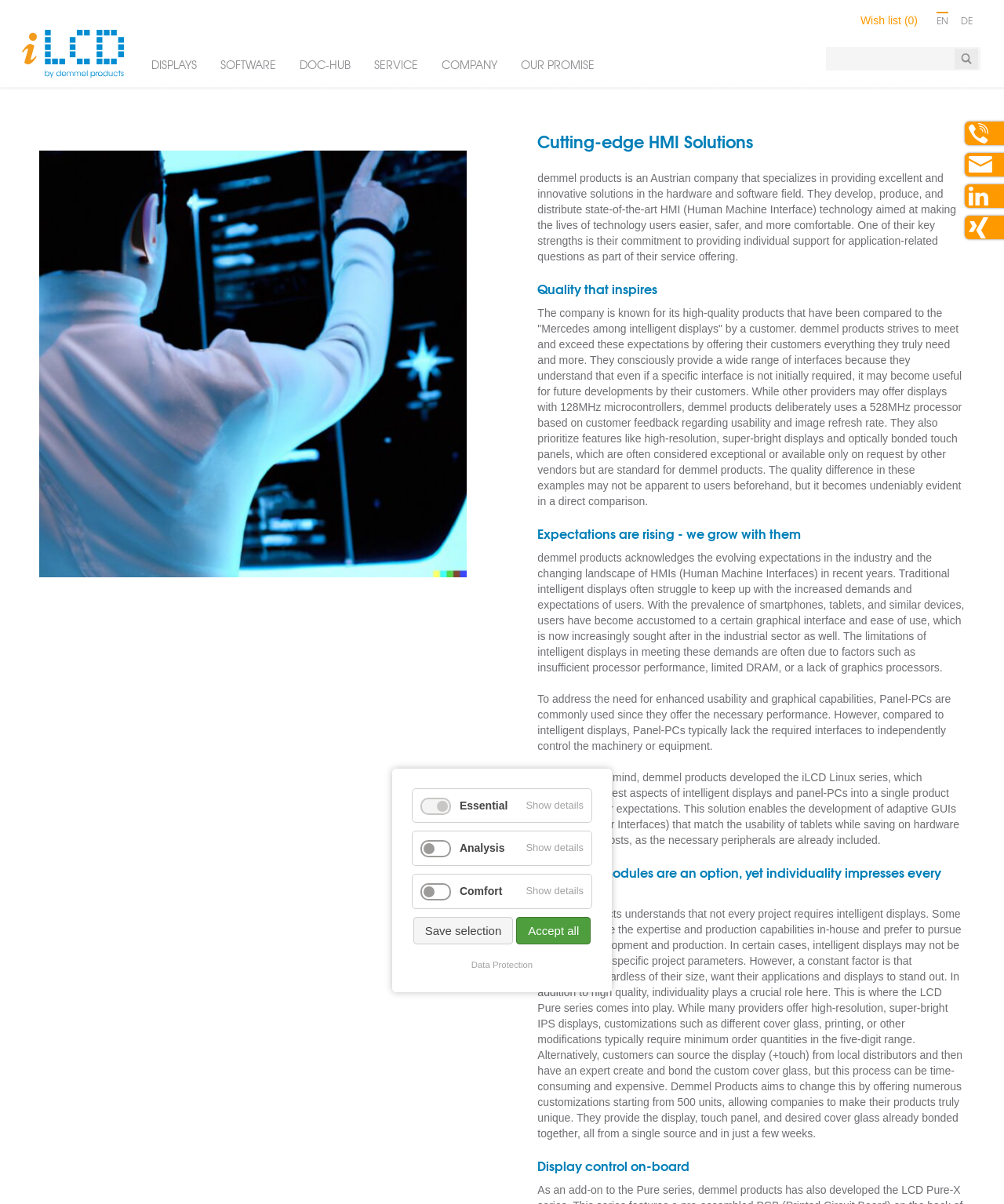Find and indicate the bounding box coordinates of the region you should select to follow the given instruction: "Search for something".

[0.823, 0.039, 0.977, 0.059]